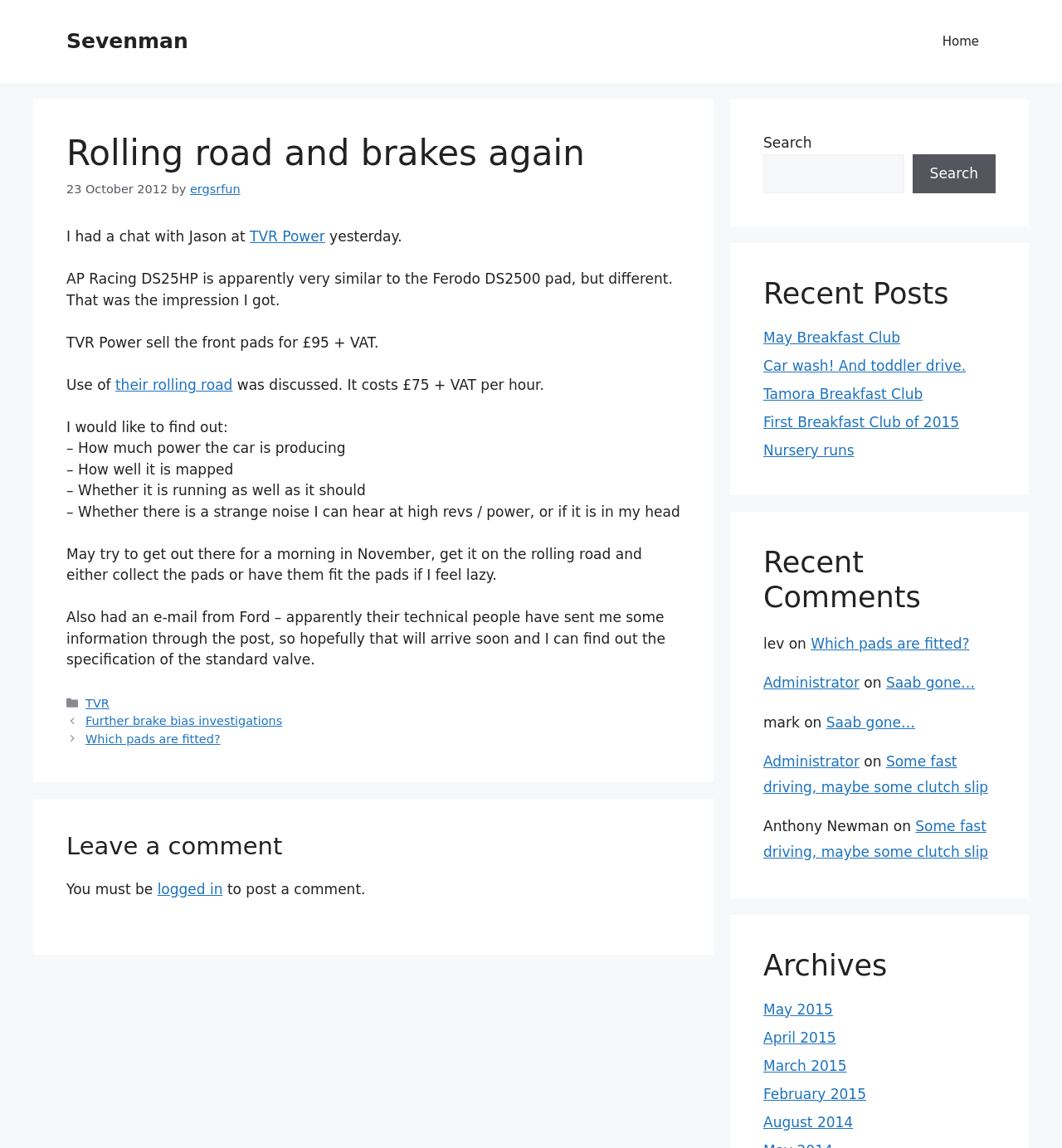Respond concisely with one word or phrase to the following query:
What is the purpose of the rolling road?

To test the car